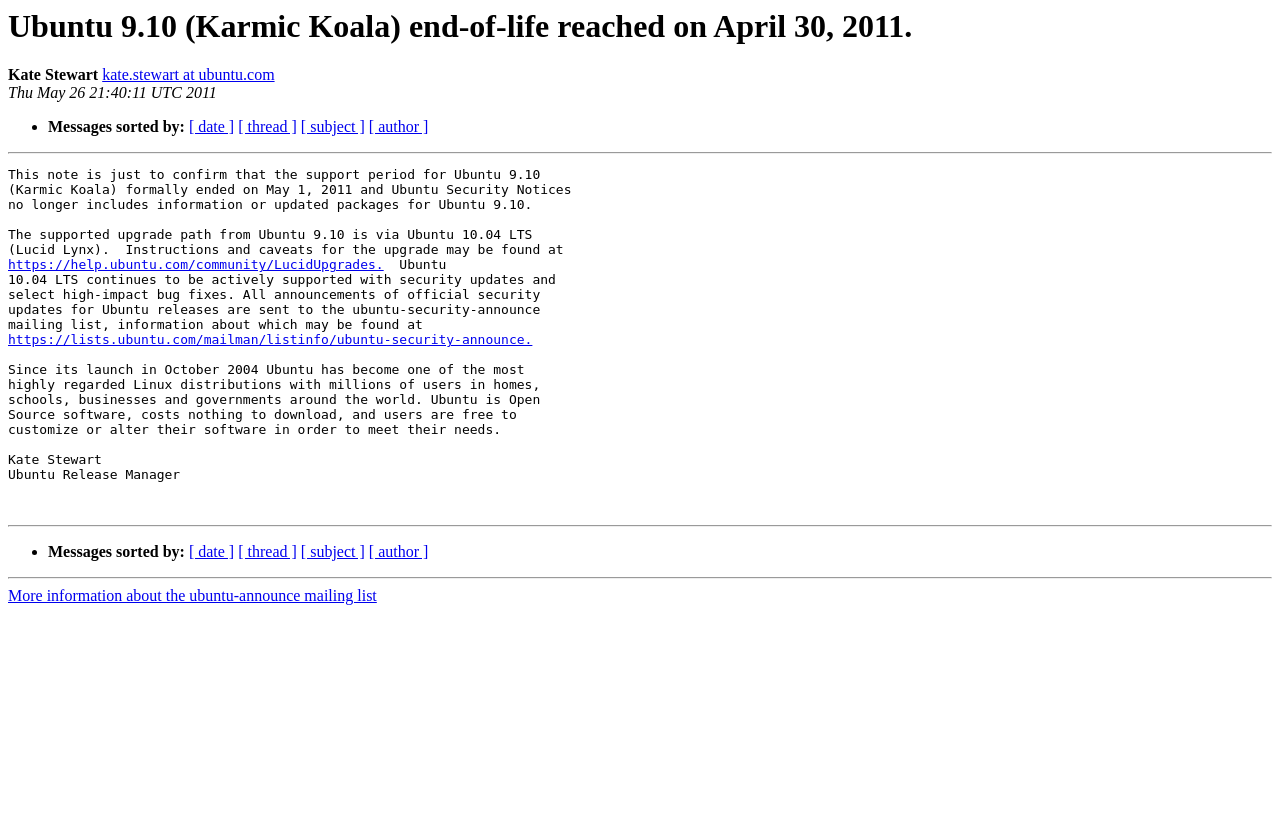Identify the bounding box coordinates of the element that should be clicked to fulfill this task: "Get information about the ubuntu-security-announce mailing list". The coordinates should be provided as four float numbers between 0 and 1, i.e., [left, top, right, bottom].

[0.006, 0.406, 0.416, 0.424]